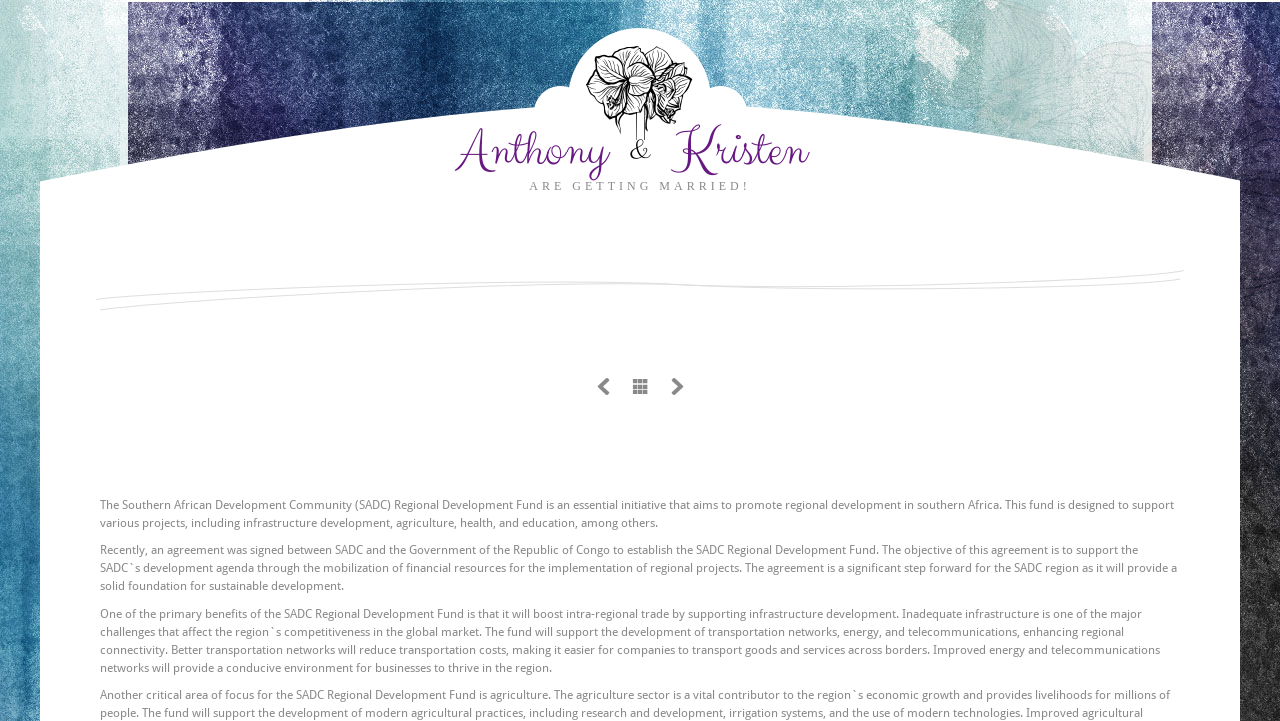Answer the question with a brief word or phrase:
What is the purpose of the SADC Regional Development Fund?

Promote regional development